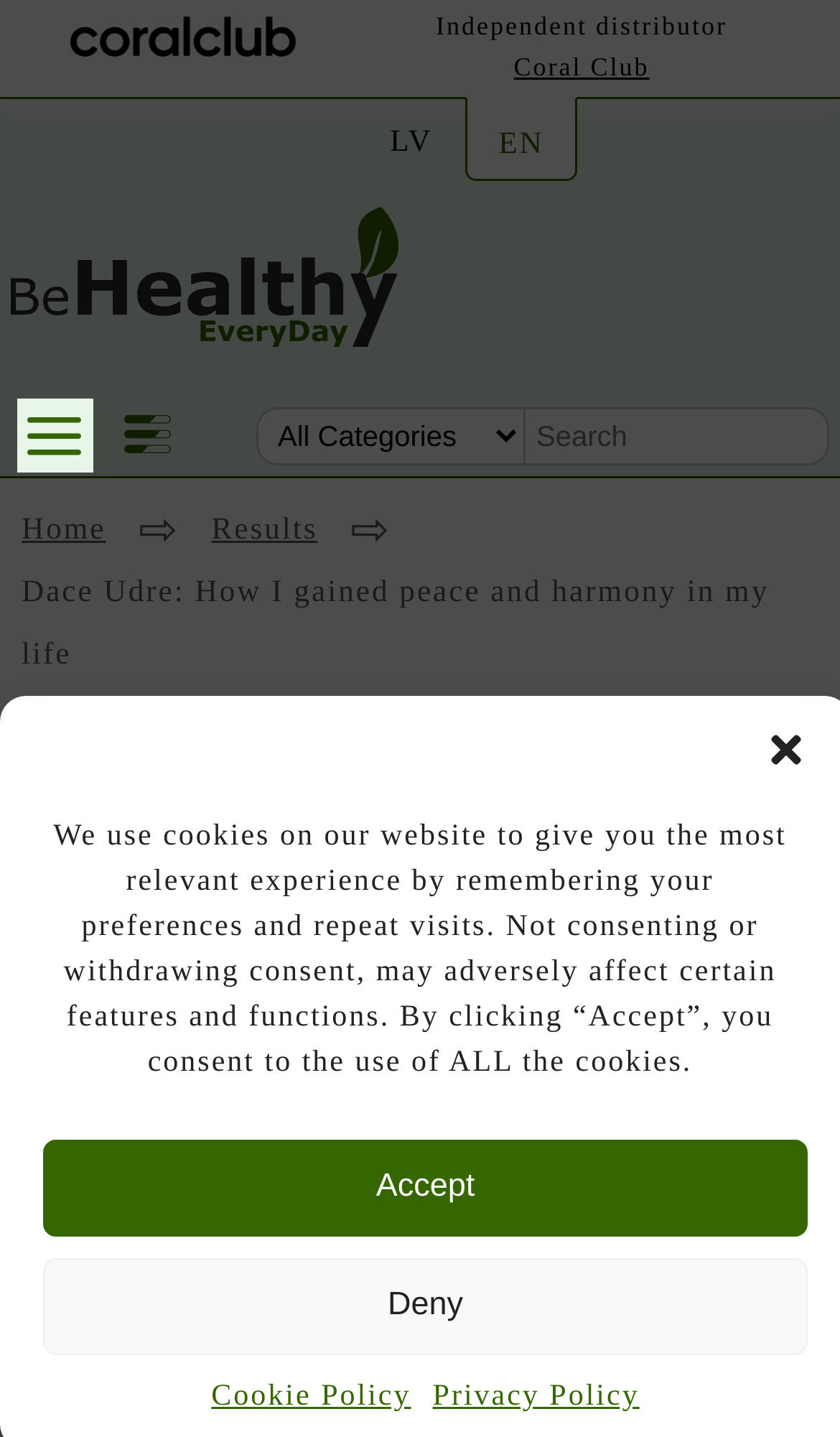Identify and generate the primary title of the webpage.

Dace Udre: How I gained peace and harmony in my life